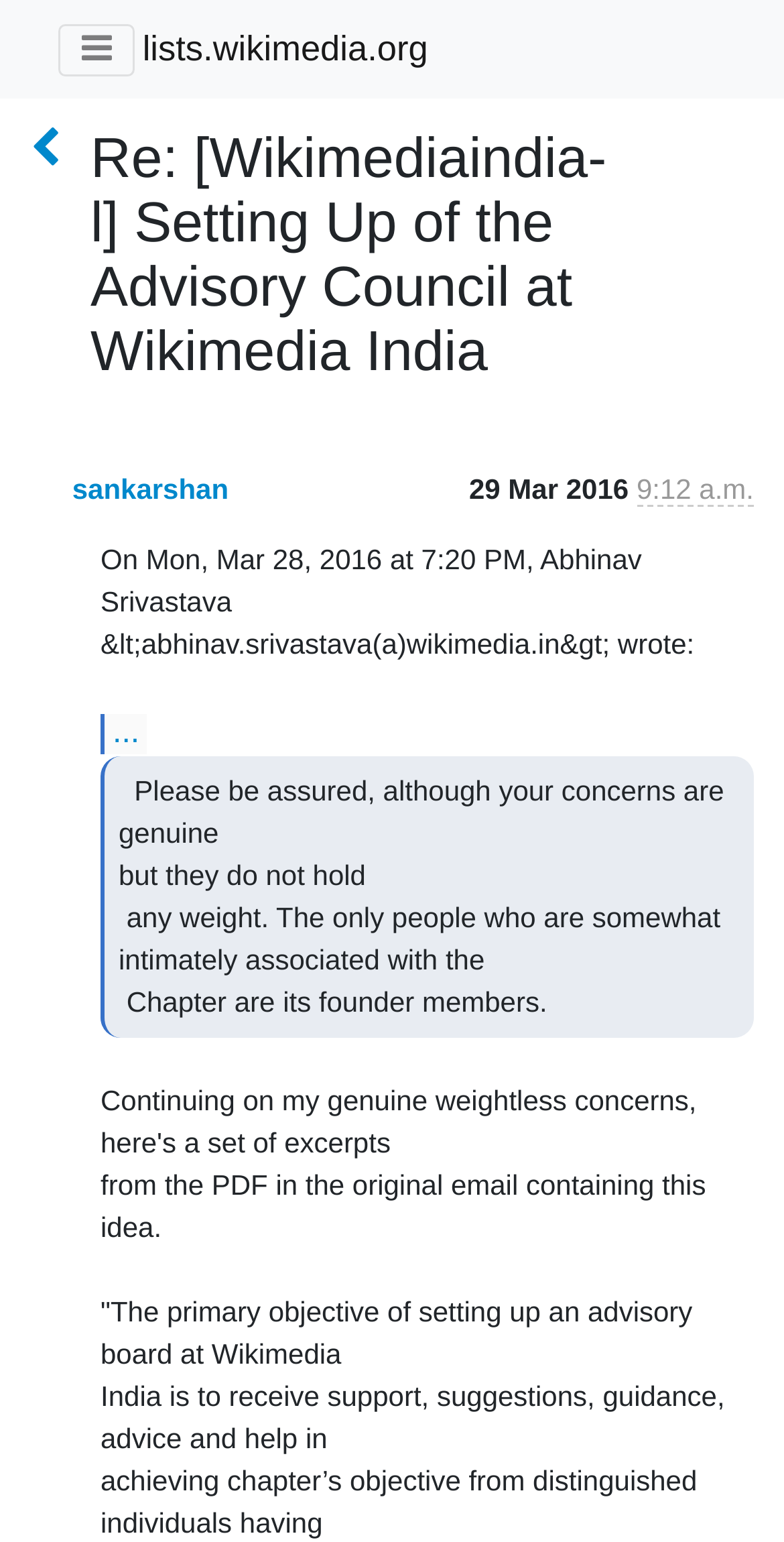What is the date of the email?
Give a detailed explanation using the information visible in the image.

I found the date of the email by looking at the text 'On Mon, Mar 28, 2016 at 7:20 PM...' which indicates that the email was sent on March 28, 2016.